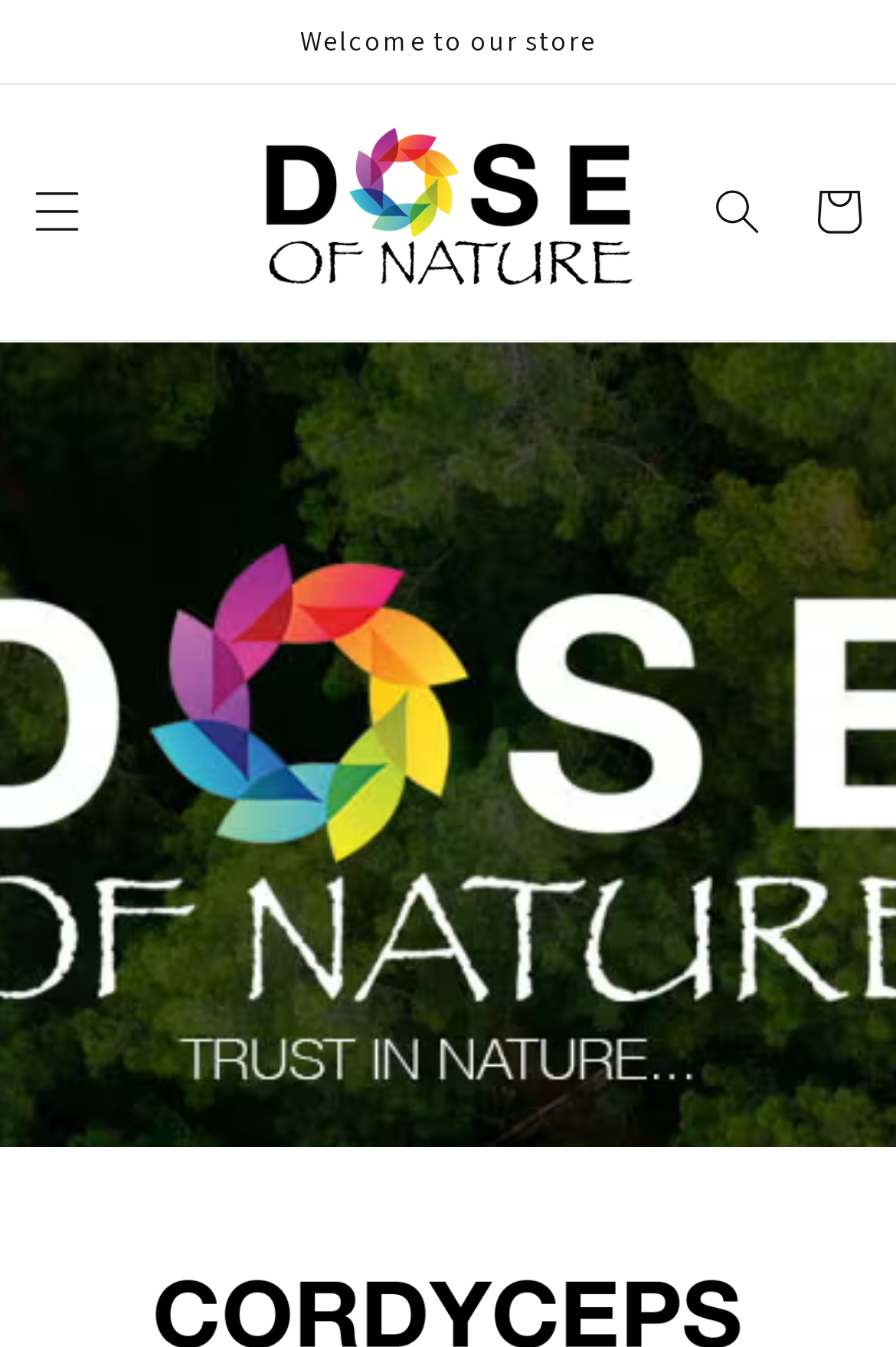What is the bounding box coordinate of the menu button?
Give a detailed explanation using the information visible in the image.

I searched for the element with the label 'Menu' and found its bounding box coordinates to be [0.008, 0.12, 0.121, 0.195]. This indicates the position of the menu button on the webpage.